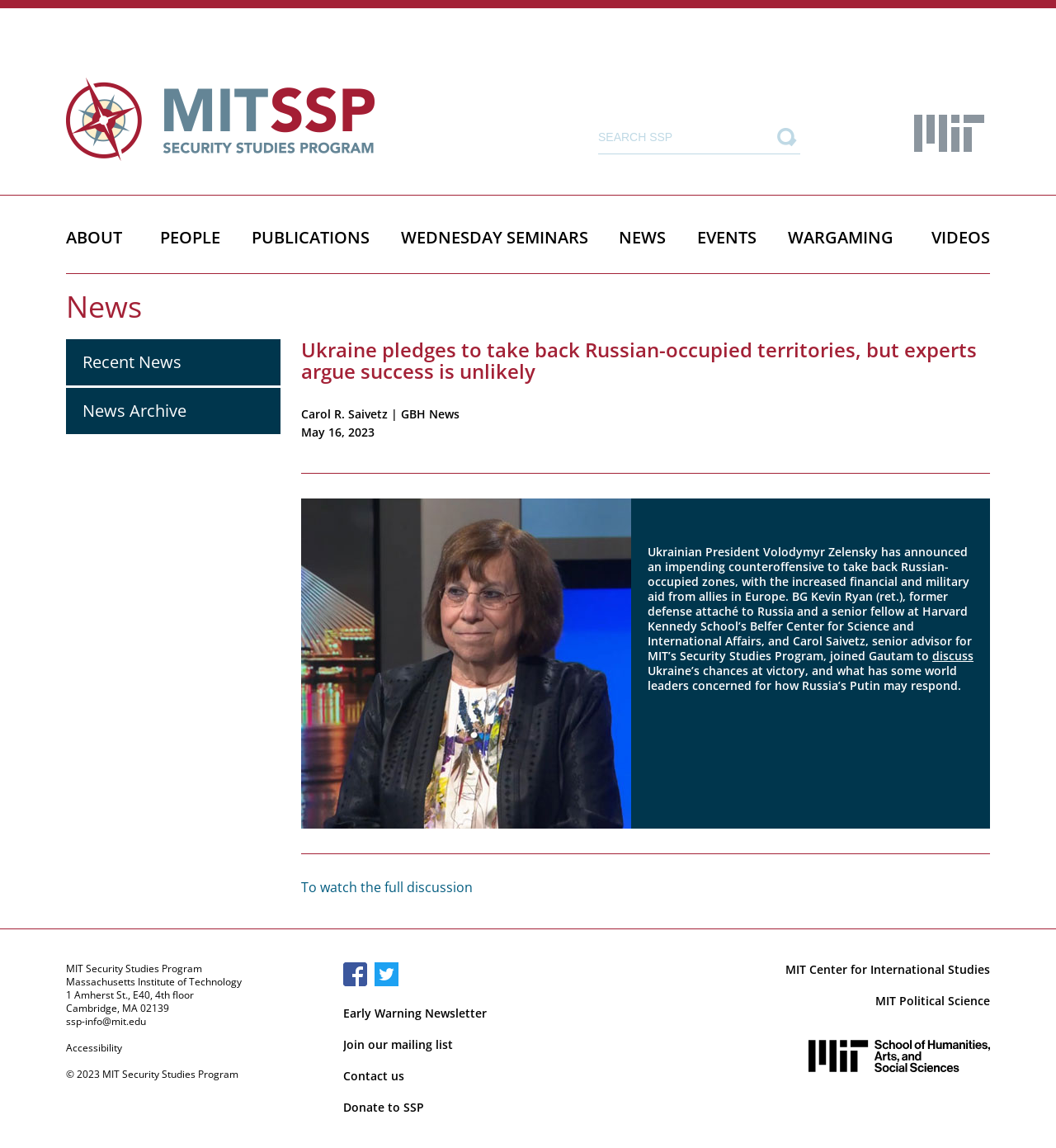What is the address of the MIT Security Studies Program?
Look at the screenshot and respond with a single word or phrase.

1 Amherst St., E40, 4th floor, Cambridge, MA 02139